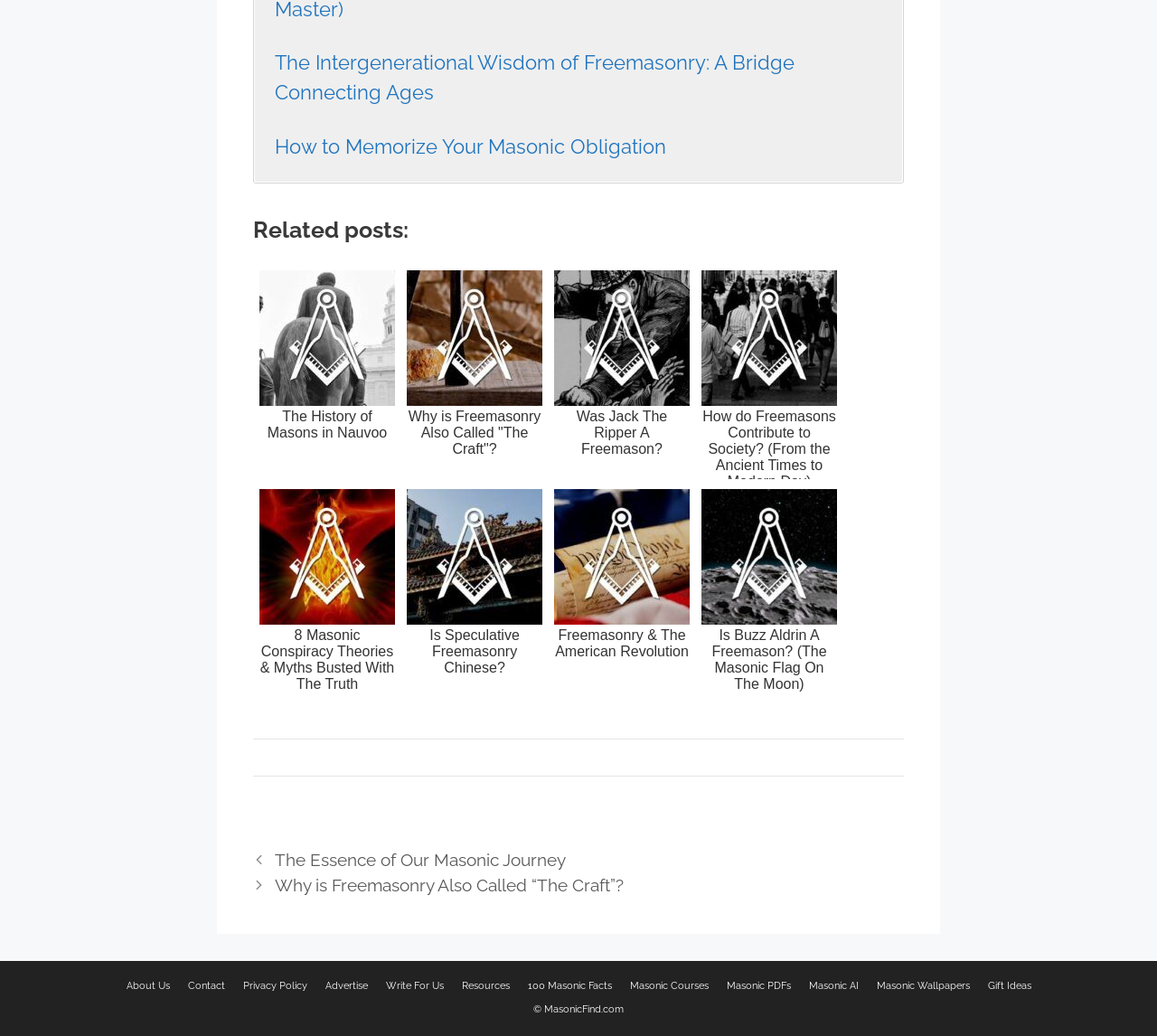Find the bounding box coordinates of the clickable element required to execute the following instruction: "Read the post 'How do Freemasons Contribute to Society'". Provide the coordinates as four float numbers between 0 and 1, i.e., [left, top, right, bottom].

[0.601, 0.256, 0.729, 0.463]